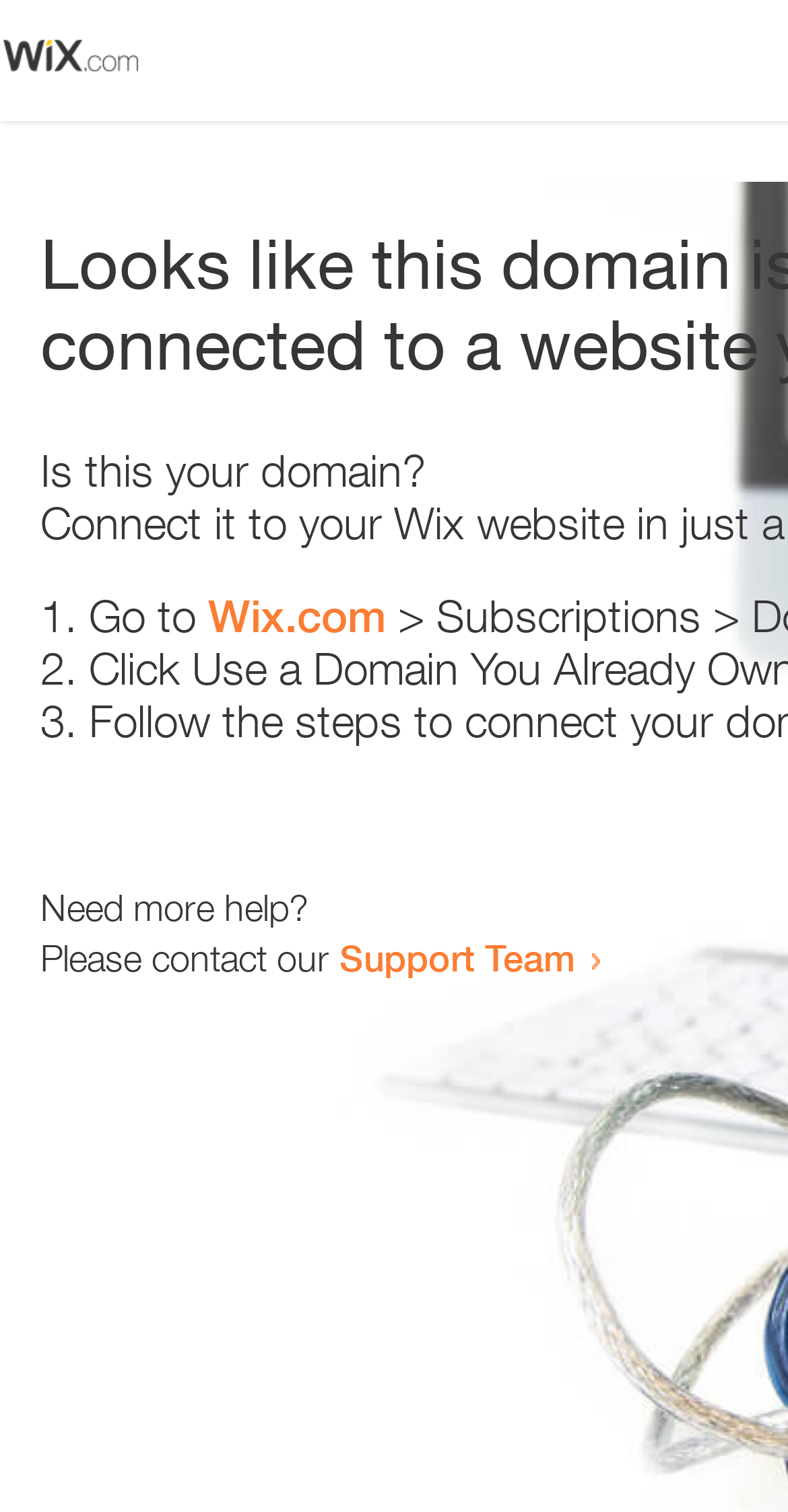What is the domain being referred to?
Based on the image content, provide your answer in one word or a short phrase.

Wix.com